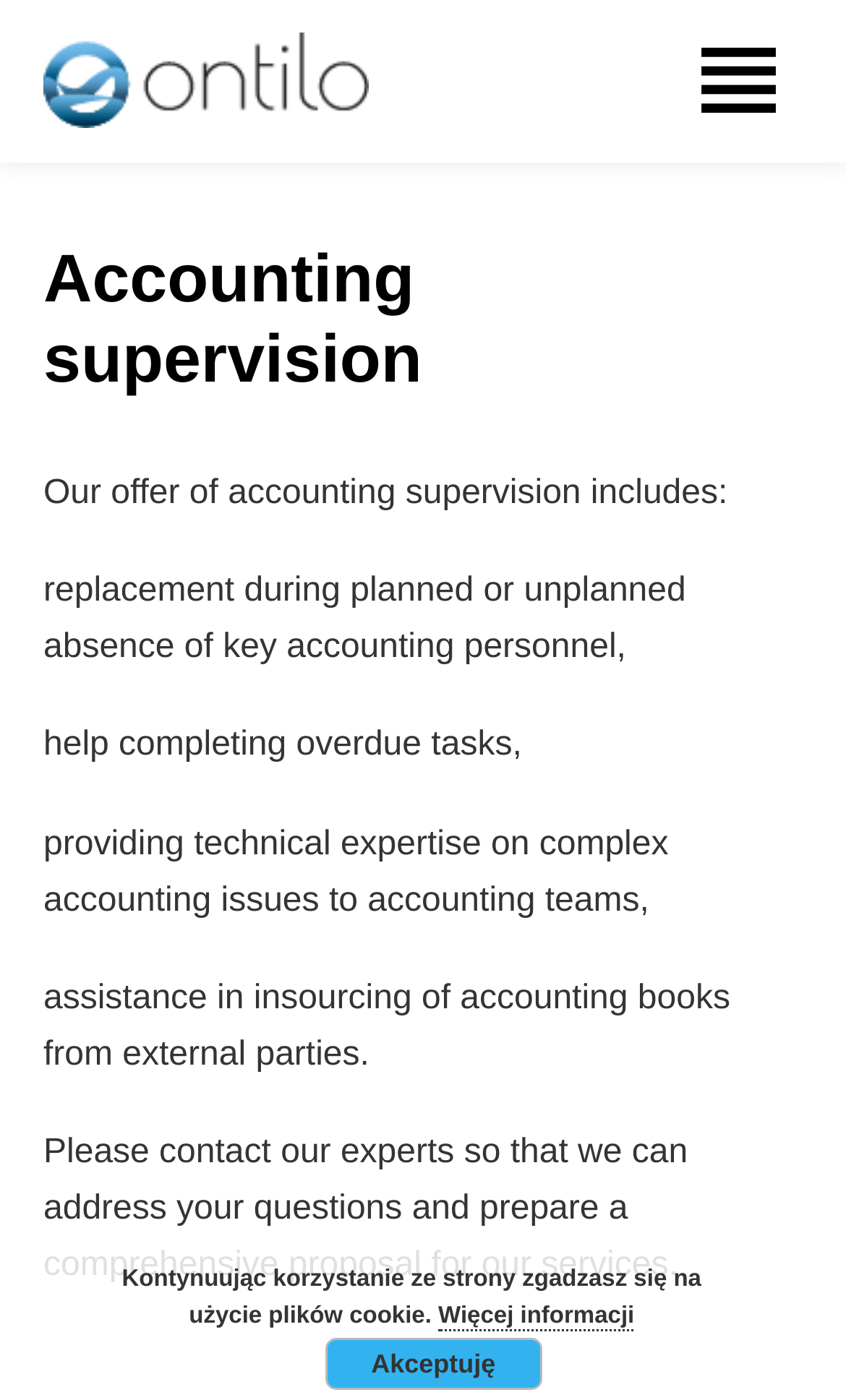Elaborate on the different components and information displayed on the webpage.

The webpage is about accounting supervision services offered by Ontilo. At the top left, there is a link to Ontilo's website, accompanied by an image of the Ontilo logo. To the right of the logo, there is a larger image that spans almost the entire width of the page.

Below the logo and image, there is a heading that reads "Accounting supervision". Underneath the heading, there is a paragraph of text that describes the services offered, including replacement of key accounting personnel, help with overdue tasks, technical expertise on complex accounting issues, and assistance with insourcing accounting books. The text is divided into four lines, with each line describing a different service.

Following the paragraph, there is a call-to-action text that encourages visitors to contact the experts to address their questions and prepare a comprehensive proposal for the services.

At the bottom of the page, there is a notice about the use of cookies, with a link to "Więcej informacji" (More information) and a button to "Akceptuję" (Accept) the terms.